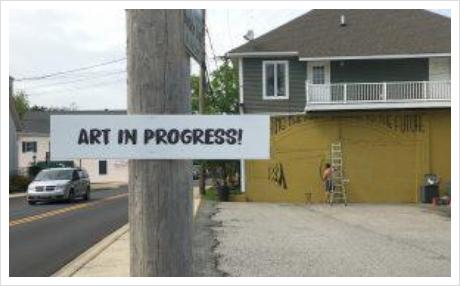Give a one-word or short phrase answer to the question: 
What is the person on the ladder doing?

Painting